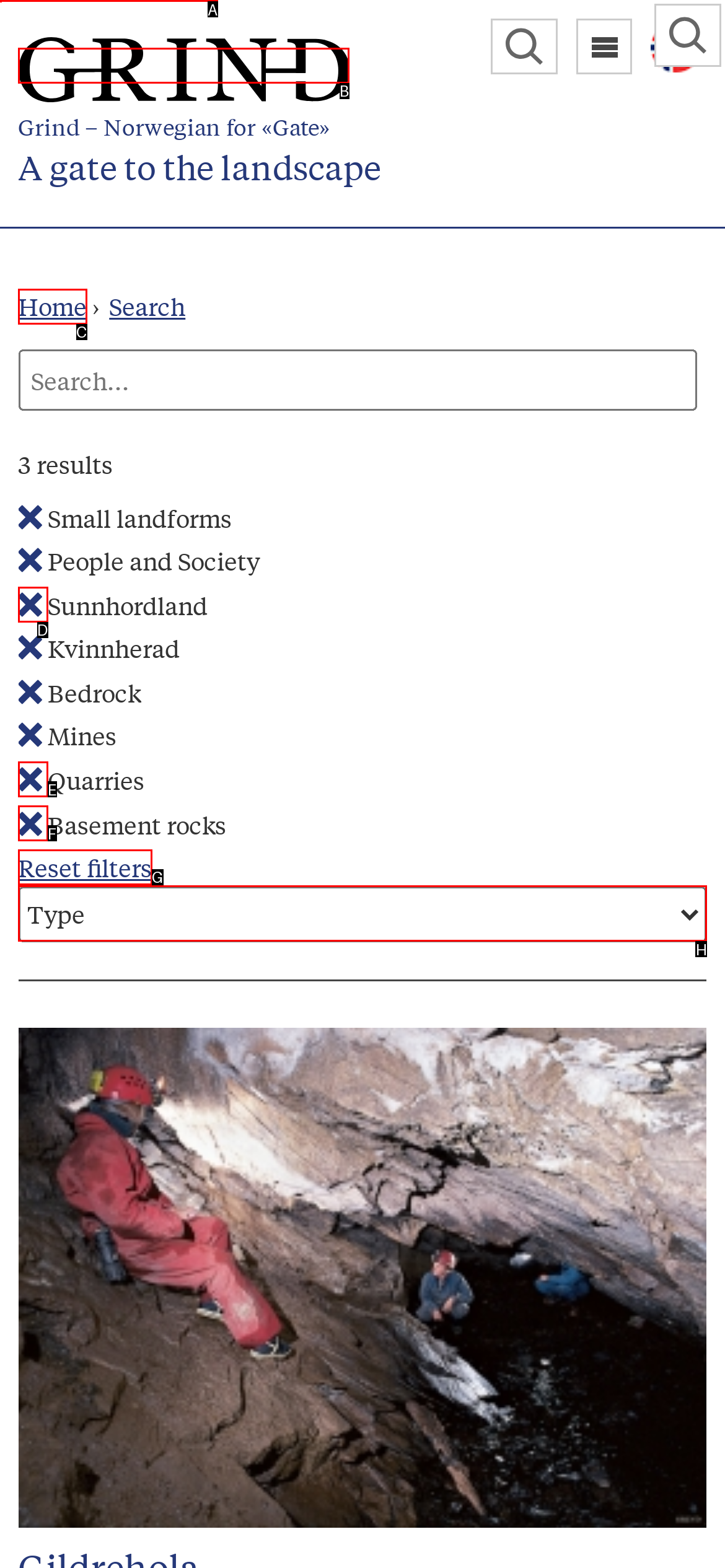Identify the HTML element to click to execute this task: Jump to navigation Respond with the letter corresponding to the proper option.

A